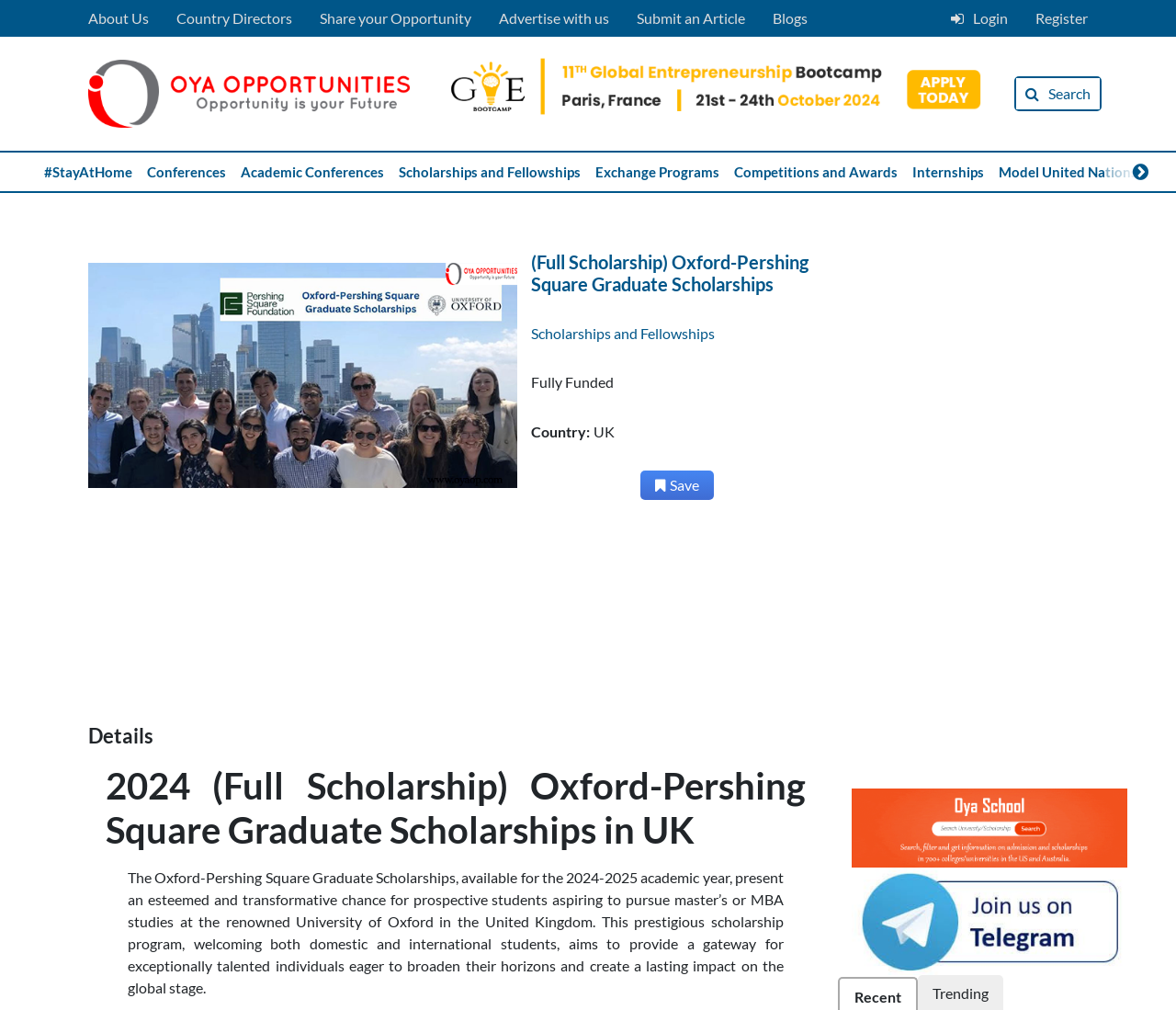Give a full account of the webpage's elements and their arrangement.

This webpage appears to be a scholarship opportunity listing page. At the top, there is a navigation menu with links to "About Us", "Country Directors", "Share your Opportunity", and other options. To the right of the navigation menu, there is a login/register section with a search button.

Below the navigation menu, there are two large banners, one on the left and one on the right, each containing an image. The left banner has a link to the main content of the page, which is about the 2024-2025 Oxford-Pershing Square Graduate Scholarships.

The main content section is divided into two parts. The left part has a heading that reads "(Full Scholarship) Oxford-Pershing Square Graduate Scholarships" and provides details about the scholarship, including a link to "Scholarships and Fellowships", a "Fully Funded" label, and information about the country, which is the UK. There is also a "Save" button and an advertisement iframe below.

The right part of the main content section has a heading that reads "Details" and provides a lengthy description of the scholarship, including its benefits and eligibility criteria.

To the right of the main content section, there is a sidebar with a heading that reads "Sidebar". The sidebar contains an advertisement iframe and links to "OYA School" and "Join OYA Opportunities Telegram Group", each with an accompanying image.

At the bottom of the page, there are two labels, "Recent" and "Trending", which may indicate a section for recent or trending opportunities, but no specific content is provided.